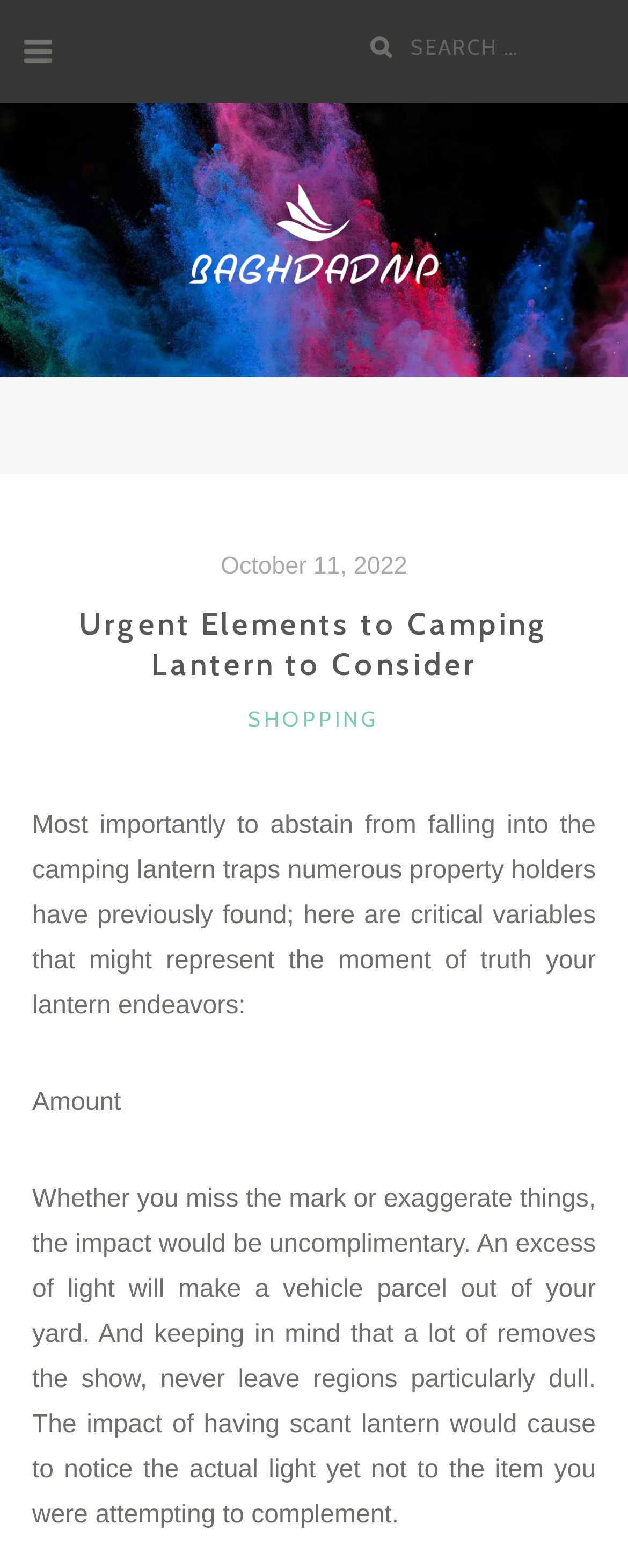Ascertain the bounding box coordinates for the UI element detailed here: "Menu". The coordinates should be provided as [left, top, right, bottom] with each value being a float between 0 and 1.

None